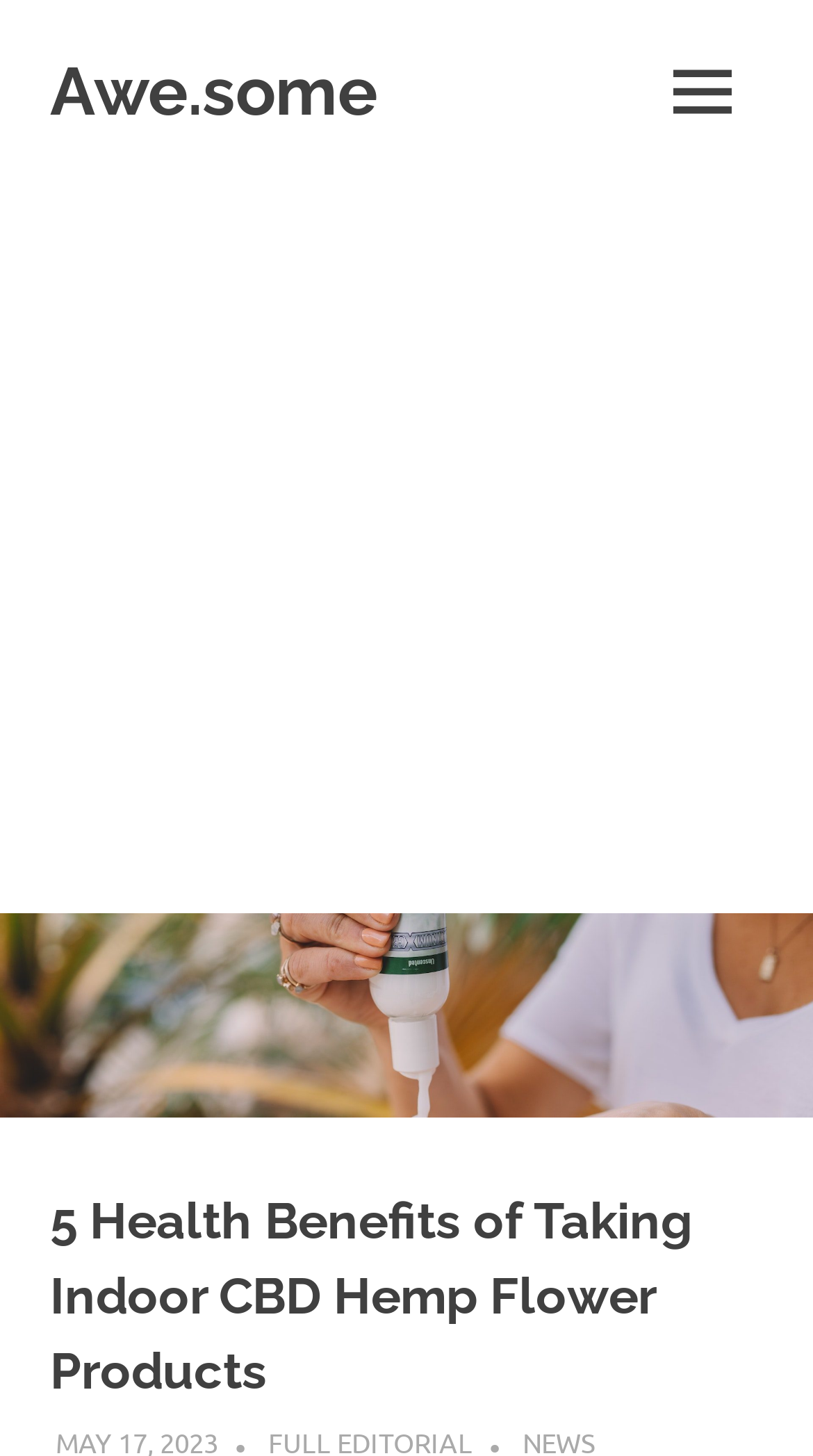What is the purpose of the iframe at the top?
Using the visual information, respond with a single word or phrase.

To display advertisement